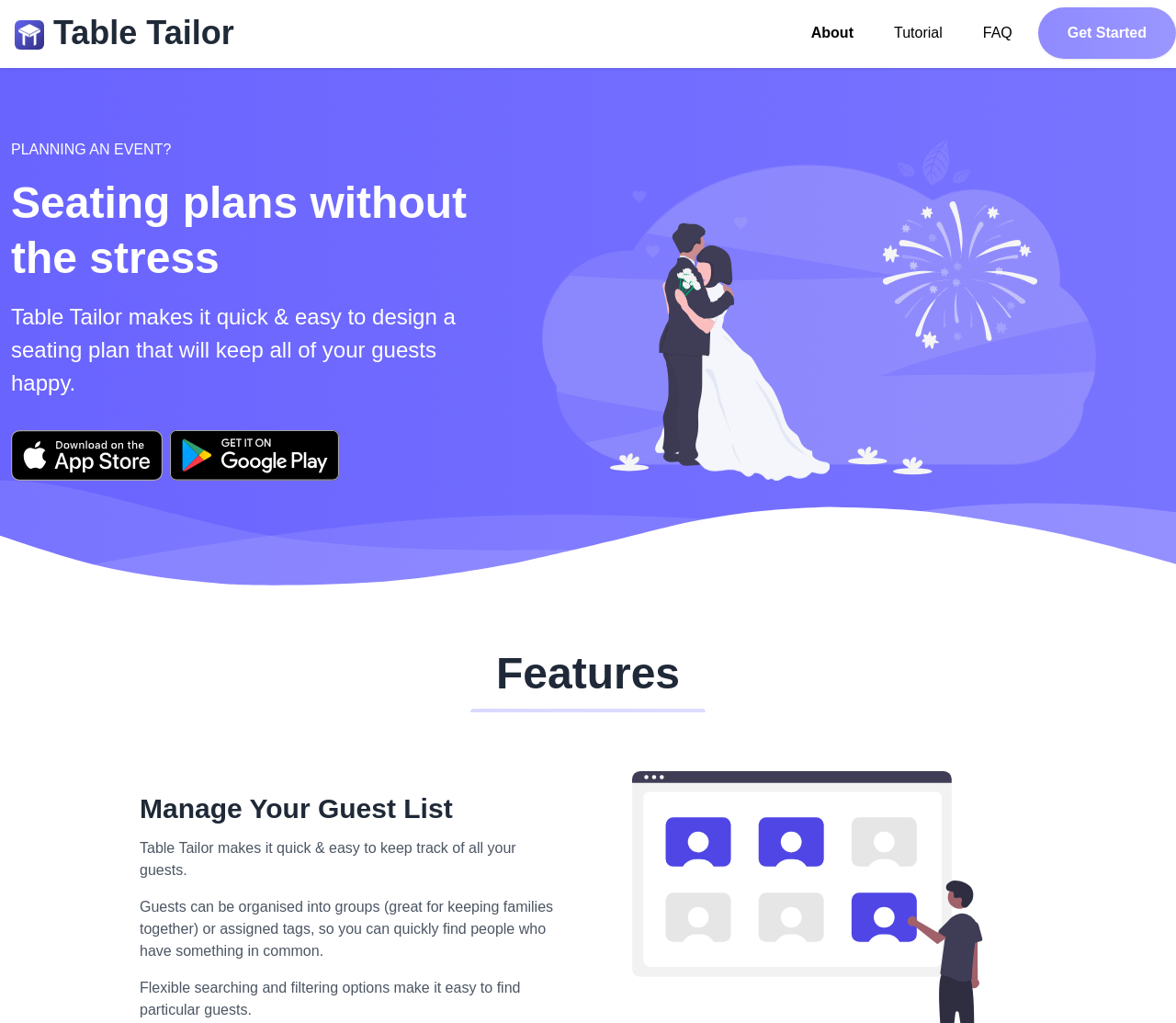Look at the image and give a detailed response to the following question: What is the benefit of using Table Tailor for guest list management?

Table Tailor makes it quick and easy to keep track of all guests, allowing users to manage their guest list efficiently and effectively.